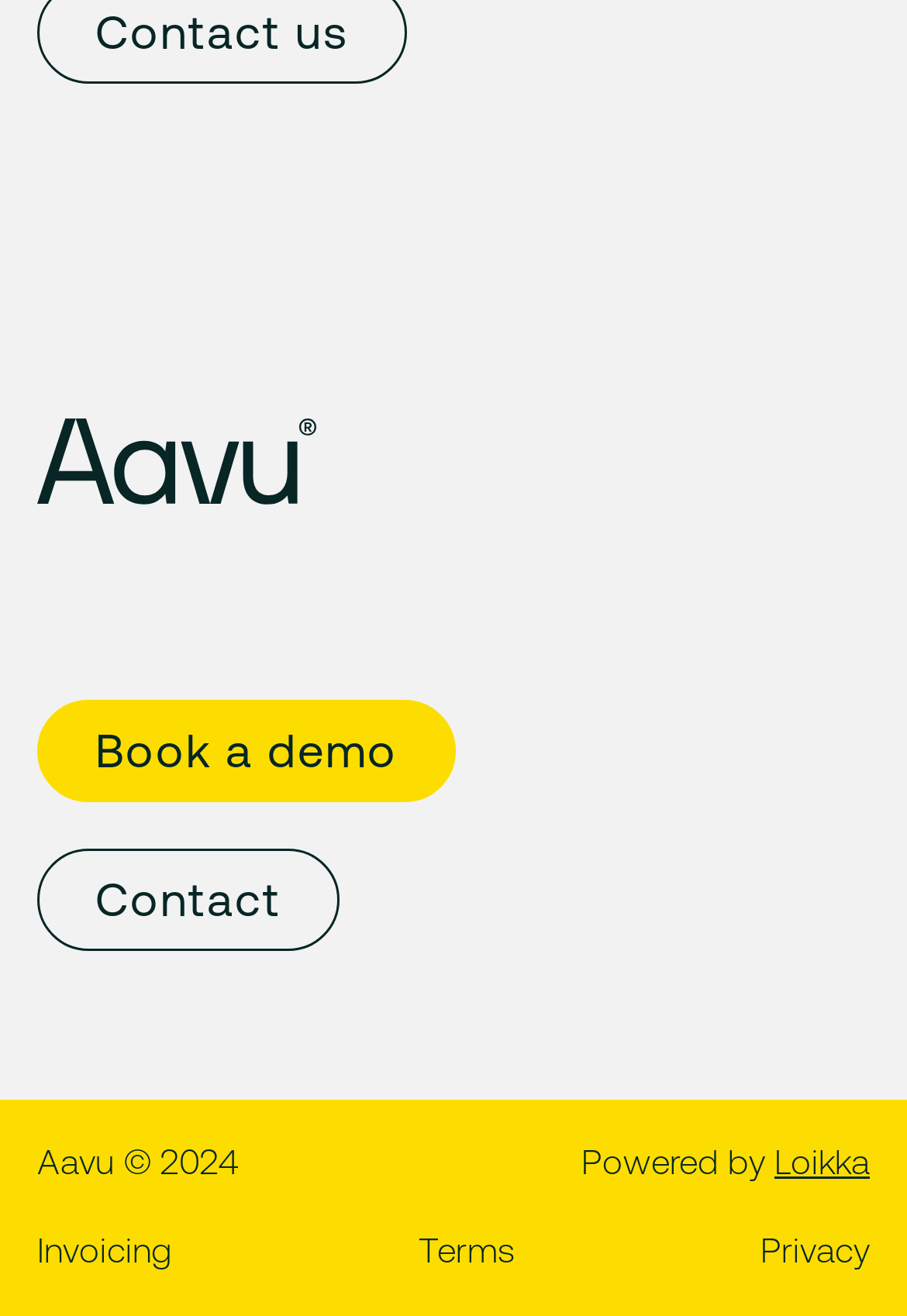Give a one-word or short phrase answer to the question: 
How many elements are there in the footer section?

7